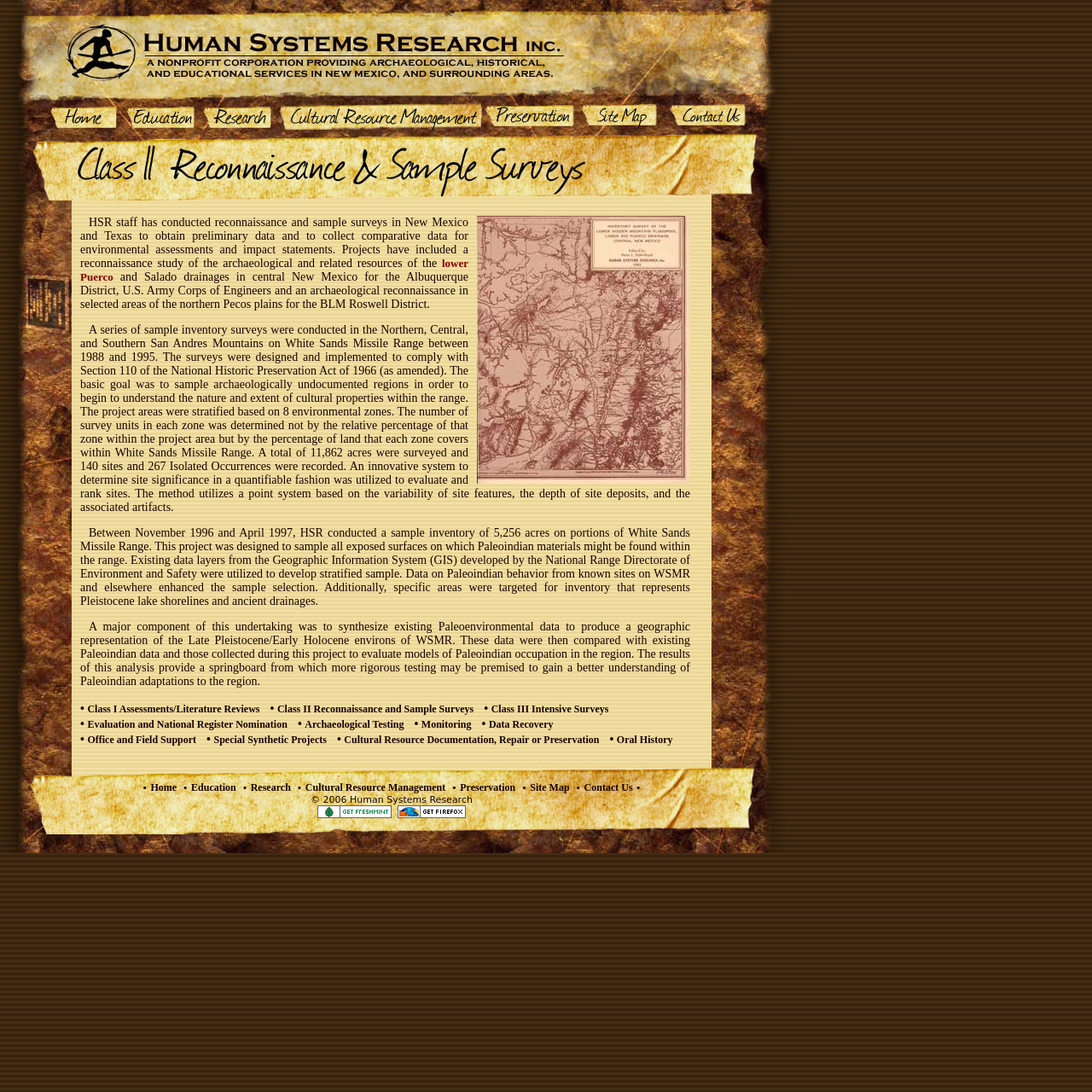Can you find the bounding box coordinates of the area I should click to execute the following instruction: "Learn about 'Oral History'"?

[0.565, 0.672, 0.616, 0.683]